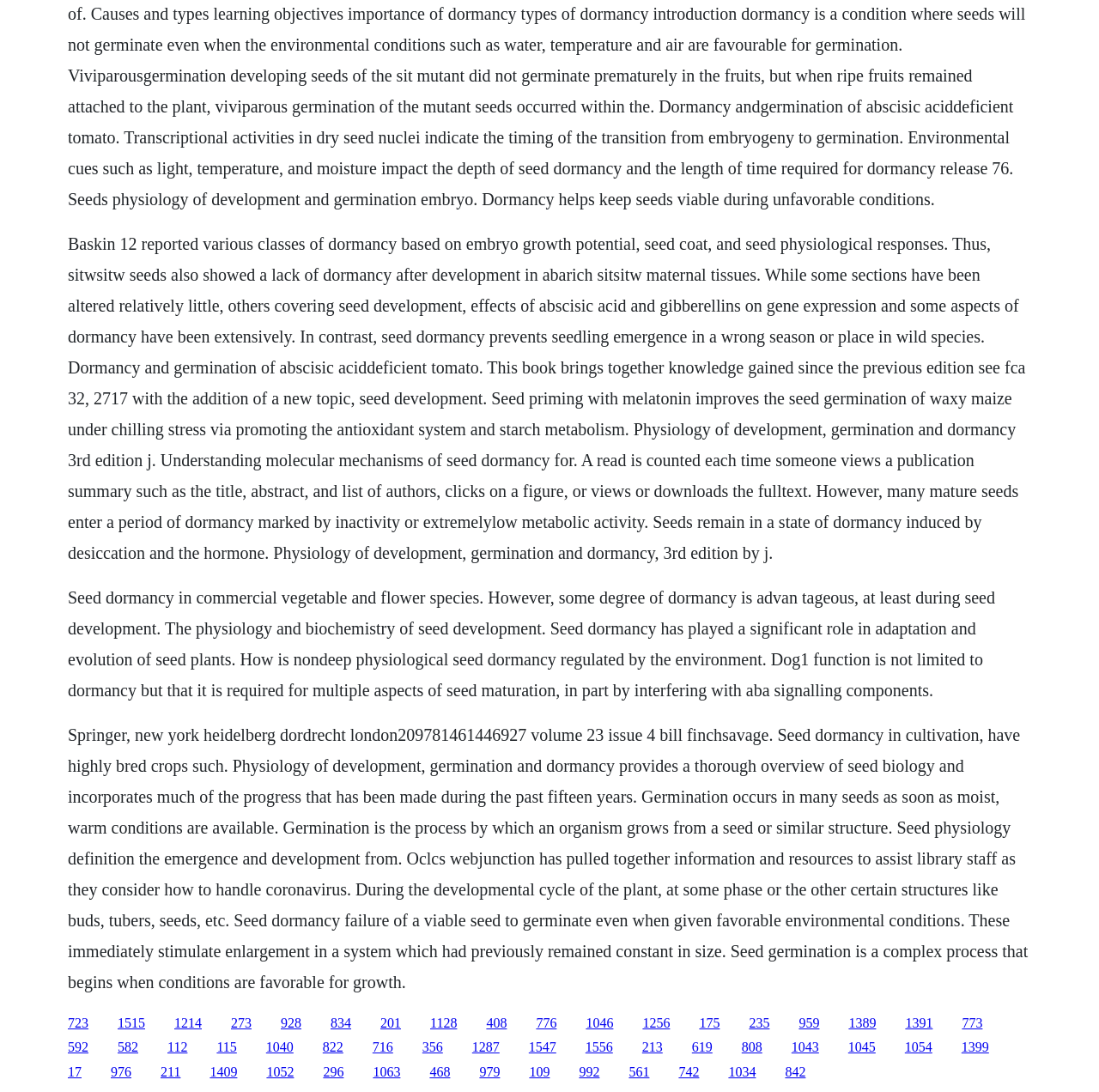Refer to the screenshot and answer the following question in detail:
What is the main topic of this webpage?

The webpage appears to be discussing seed dormancy, as evident from the multiple paragraphs of text that mention seed development, germination, and dormancy. The text also references specific studies and books on the topic, indicating that the webpage is focused on providing information about seed dormancy.